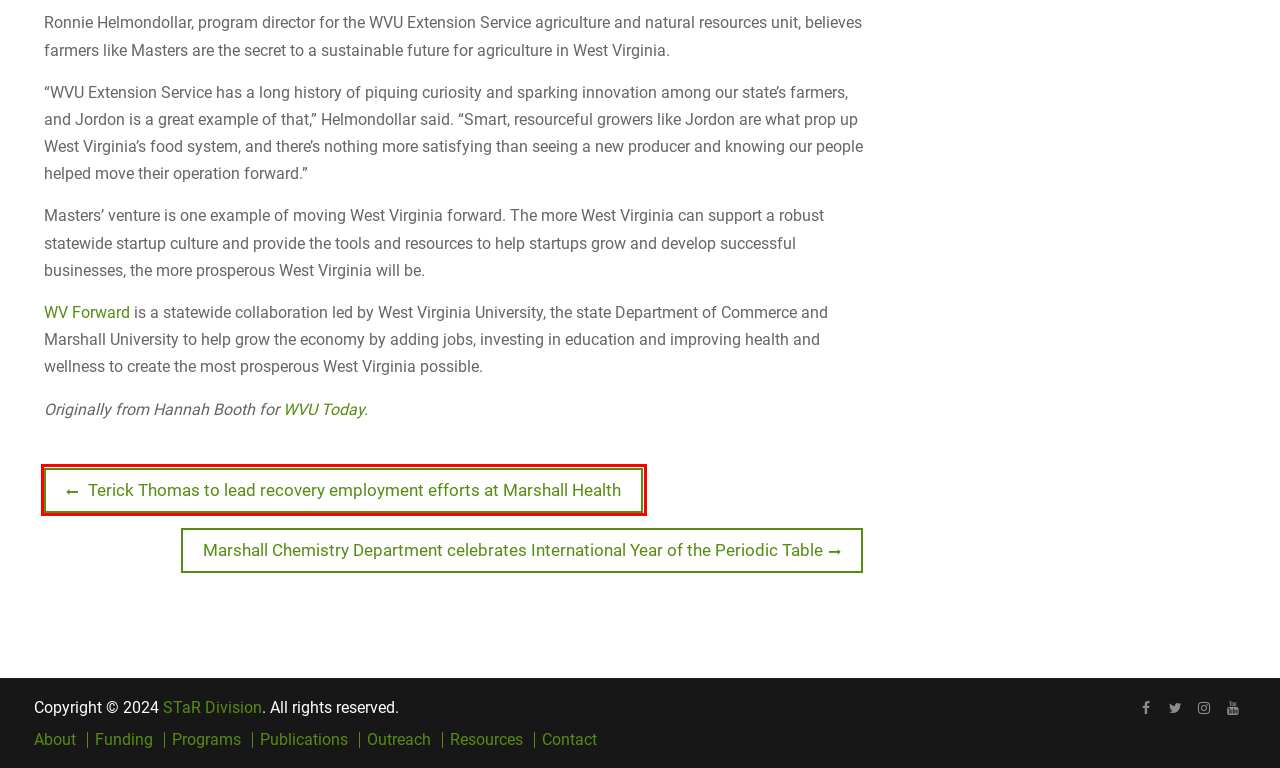Observe the provided screenshot of a webpage that has a red rectangle bounding box. Determine the webpage description that best matches the new webpage after clicking the element inside the red bounding box. Here are the candidates:
A. Marshall Chemistry Department celebrates International Year of the Periodic Table – STaR Division
B. Neuron – STaR Division
C. Neurite – STaR Division
D. Home | WVU Today | West Virginia University
E. West Virginia Forward at West Virginia University
F. Staff – STaR Division
G. Innovation Grant Program – STaR Division
H. Terick Thomas to lead recovery employment efforts at Marshall Health – STaR Division

H